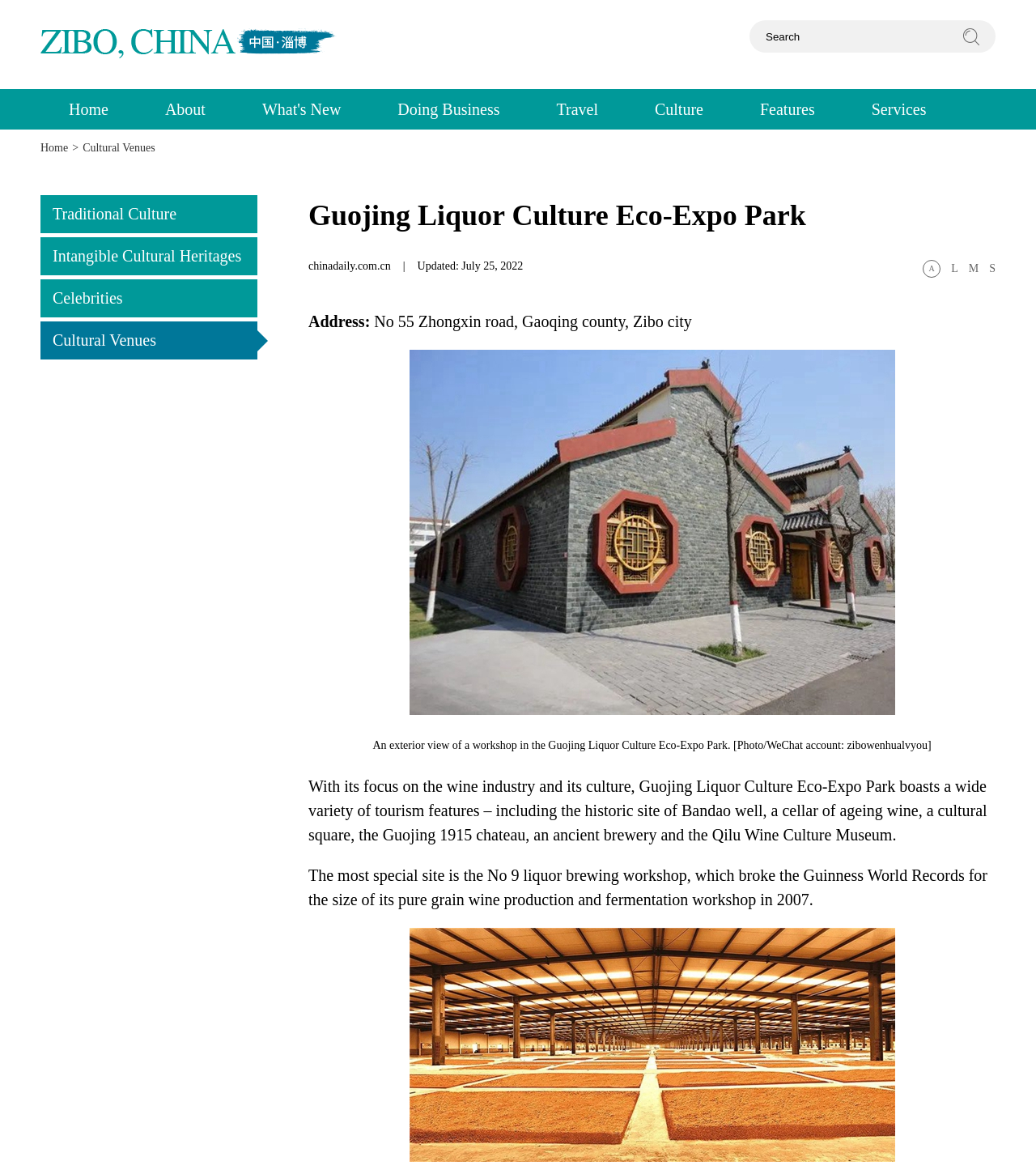Please give a succinct answer using a single word or phrase:
How many images are on the webpage?

2